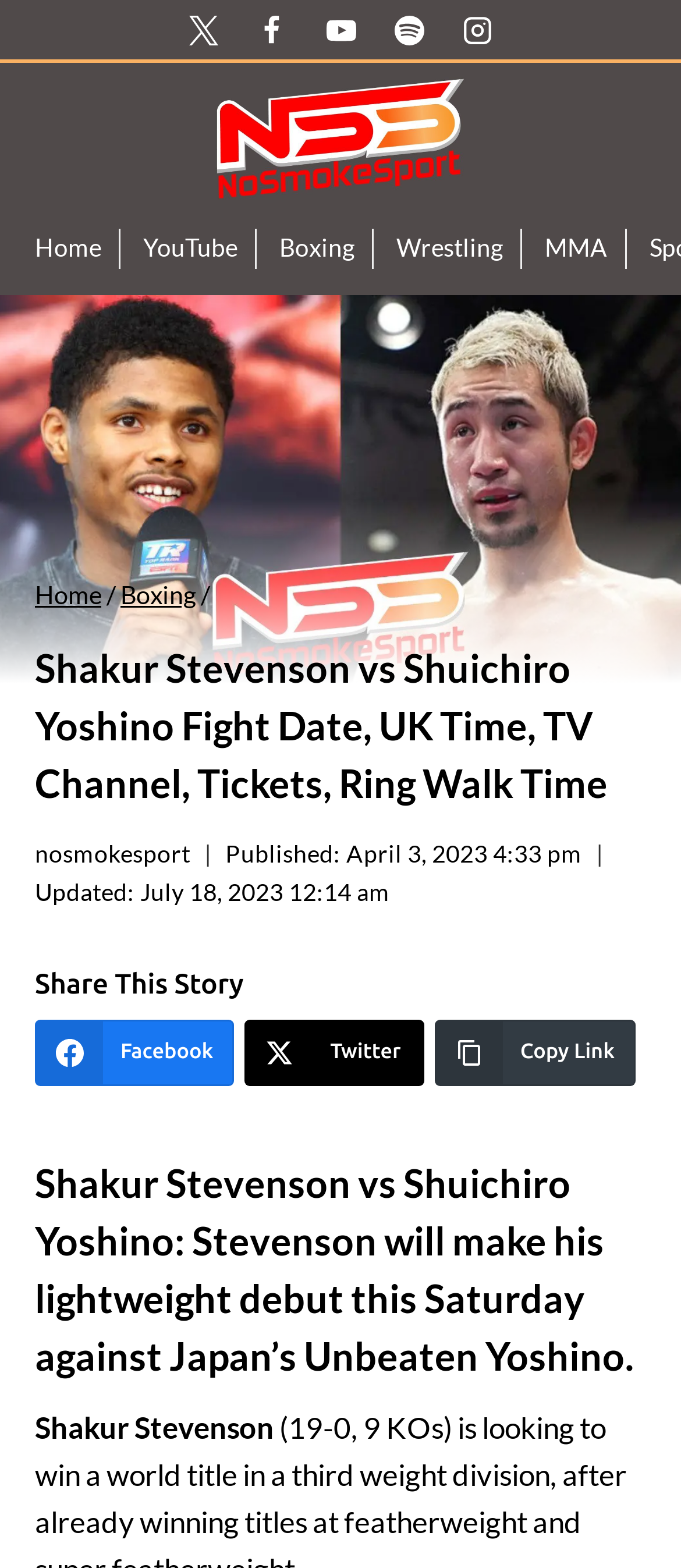Find the bounding box of the UI element described as: "Twitter". The bounding box coordinates should be given as four float values between 0 and 1, i.e., [left, top, right, bottom].

[0.359, 0.65, 0.623, 0.692]